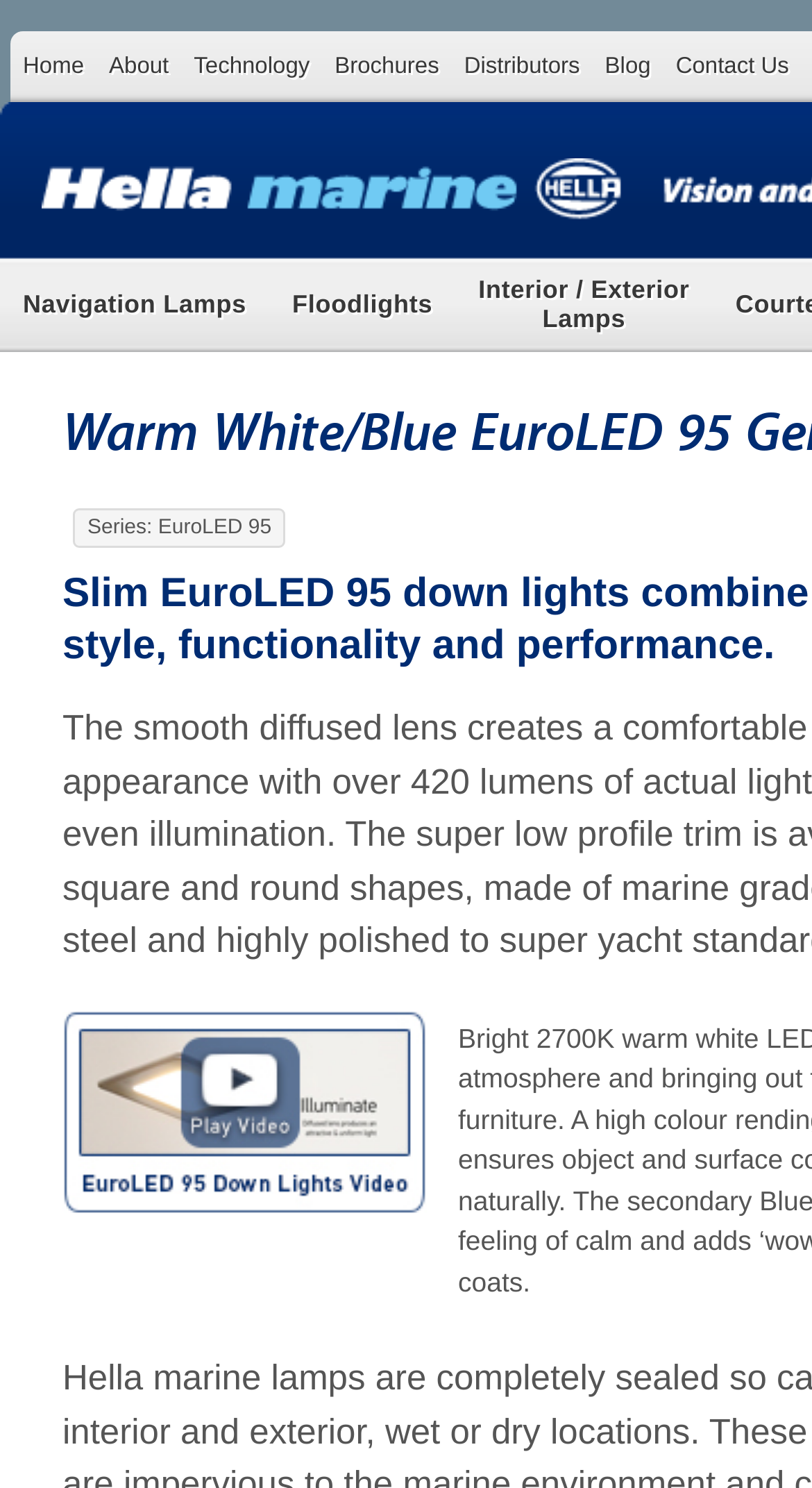Using the image as a reference, answer the following question in as much detail as possible:
What type of lamps are featured on this page?

Based on the webpage content, specifically the LayoutTableCell element with the text 'EuroLED 95 LED Down Lights', it can be inferred that the type of lamps featured on this page are EuroLED 95 LED Down Lights.